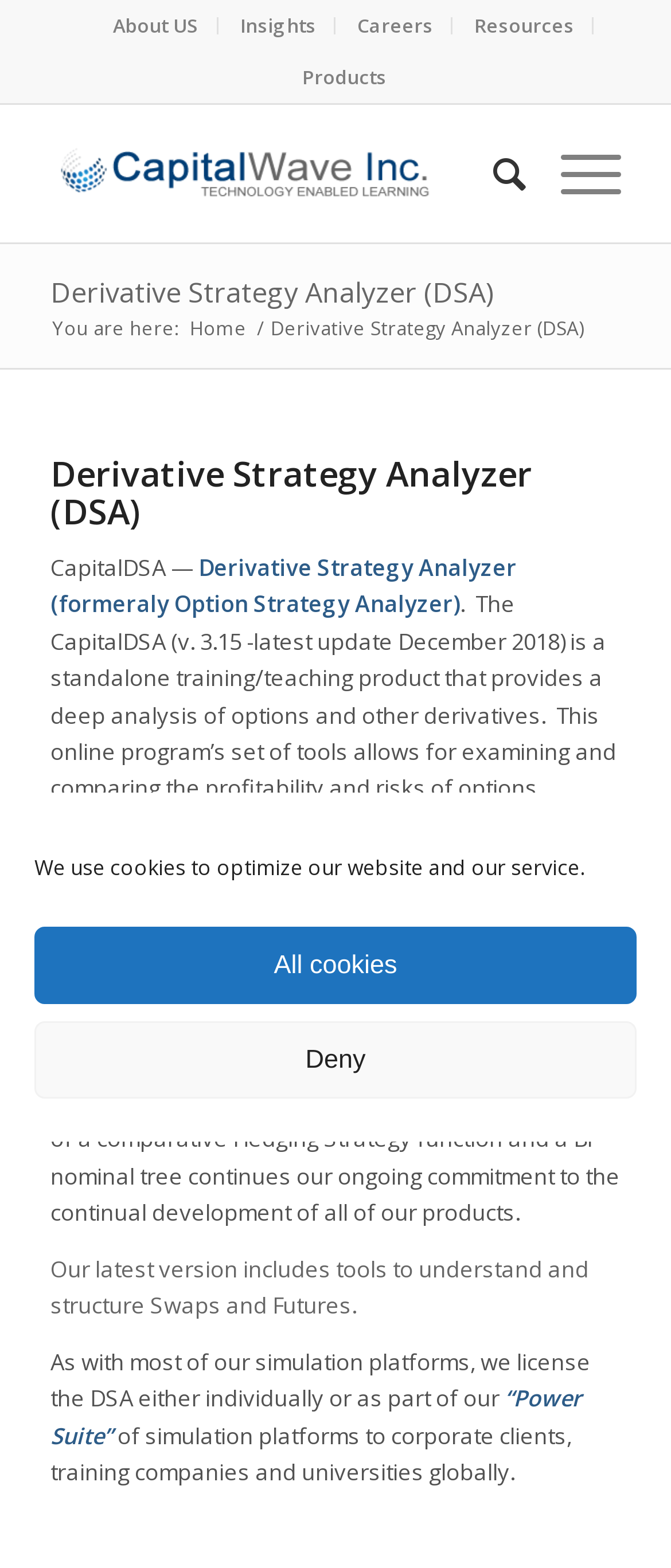Please specify the bounding box coordinates of the region to click in order to perform the following instruction: "Go to Products".

[0.45, 0.033, 0.576, 0.065]